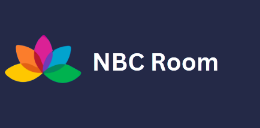How many colors are used in the stylized flower design?
Using the visual information, answer the question in a single word or phrase.

Five